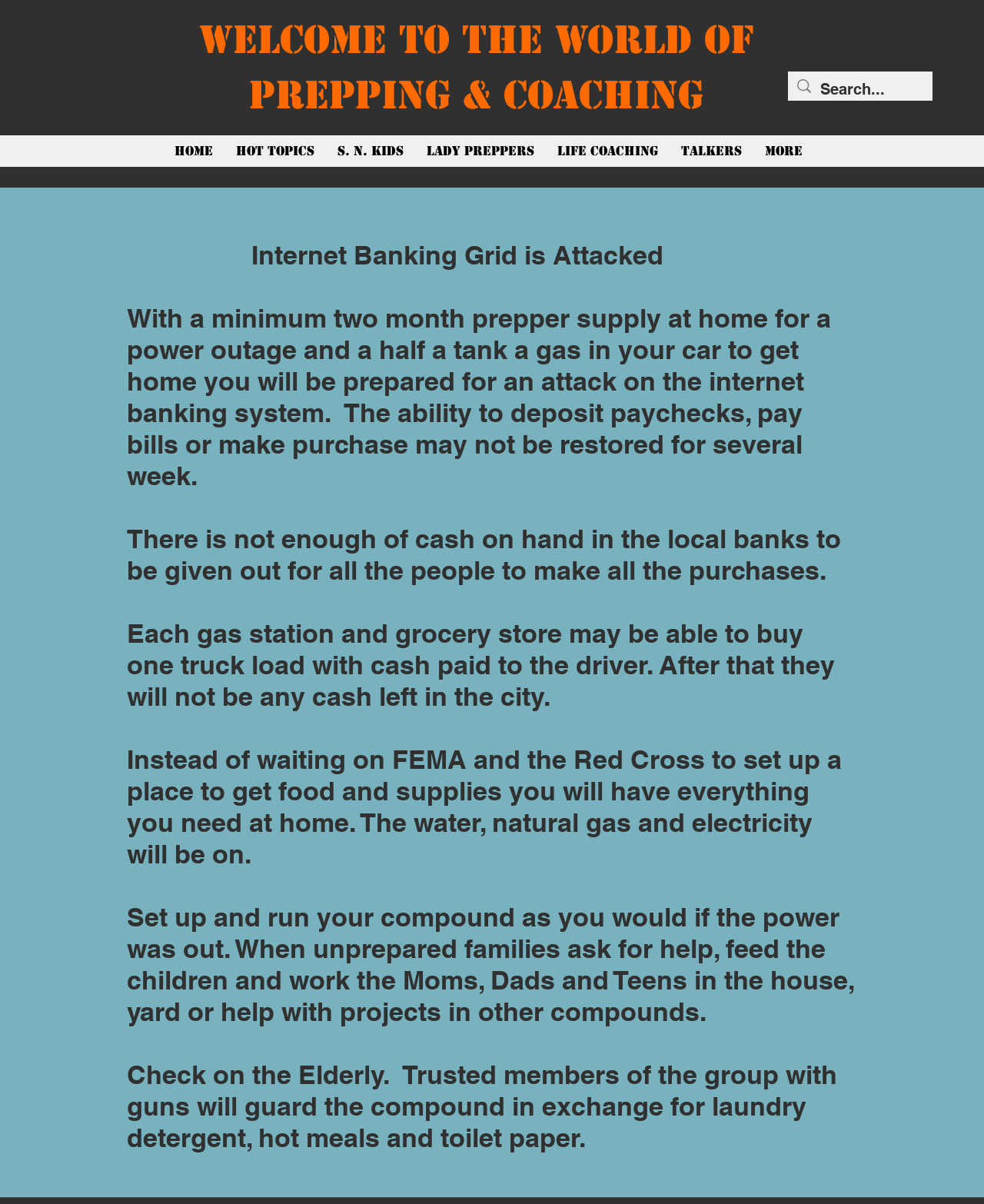What is the minimum recommended supply for a power outage?
Please craft a detailed and exhaustive response to the question.

According to the webpage, it is recommended to have a minimum of two months' worth of supplies at home in case of a power outage, as stated in the text 'With a minimum two month prepper supply at home for a power outage...'